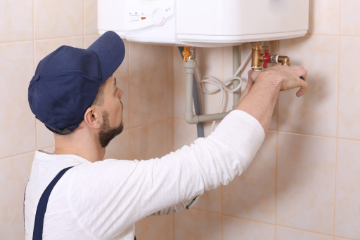Provide a thorough description of what you see in the image.

The image depicts a technician in casual work attire and a cap, skillfully adjusting the plumbing connections of a tankless water heater mounted on a wall. With a focused expression, he expertly manages the pipes and valves, showcasing the installation process. The background consists of light-colored tiles, creating a conducive environment for home plumbing work. This visual reflects the expertise of professionals in the plumbing field, particularly in the installation and maintenance of modern tankless water heaters, which are known for their energy efficiency and ability to provide continuous hot water. Such services are highlighted as essential for homeowners looking to upgrade their water heating systems, emphasizing the significance of reliable plumbing solutions.